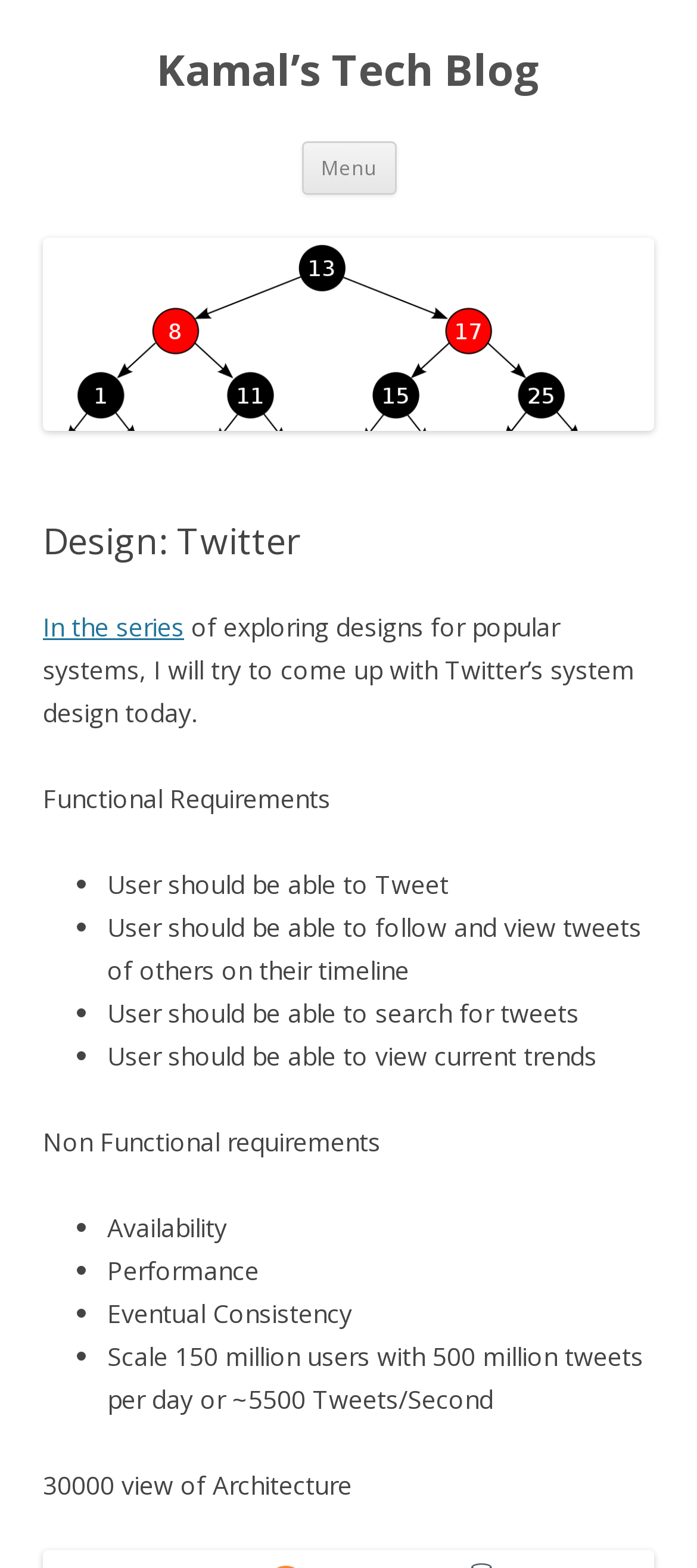What is the scale requirement of Twitter?
Refer to the image and give a detailed answer to the question.

The scale requirement of Twitter can be found in the text, which states that Twitter needs to be able to handle 150 million users with 500 million tweets per day, or approximately 5500 tweets per second.